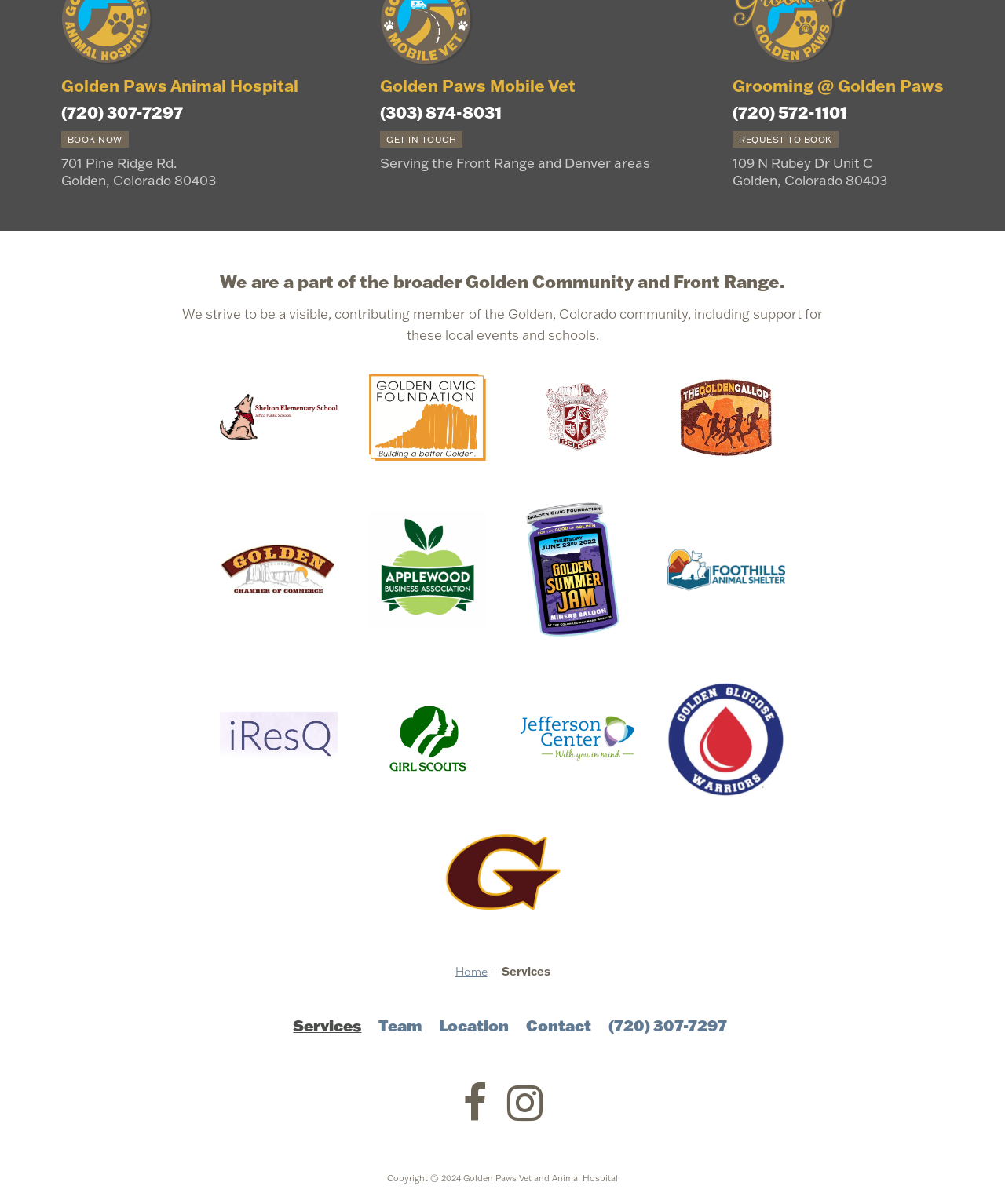What is the address of Grooming @ Golden Paws?
Give a thorough and detailed response to the question.

The address of Grooming @ Golden Paws is obtained from the StaticText elements with the texts '109 N Rubey Dr Unit C' and 'Golden, Colorado 80403' which are located below the 'Grooming @ Golden Paws' heading.